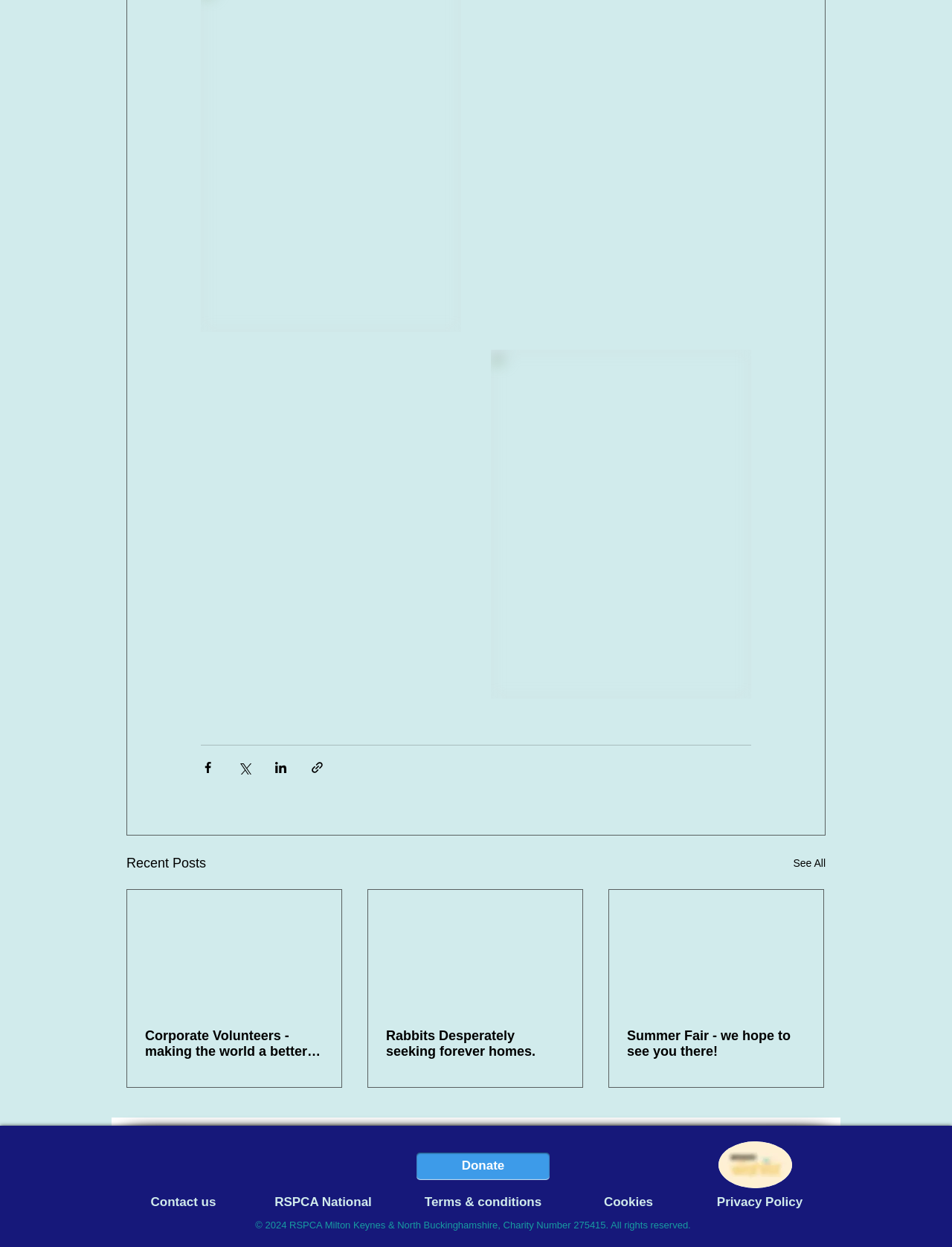Provide a one-word or brief phrase answer to the question:
What is the purpose of the links at the bottom?

Contact and information